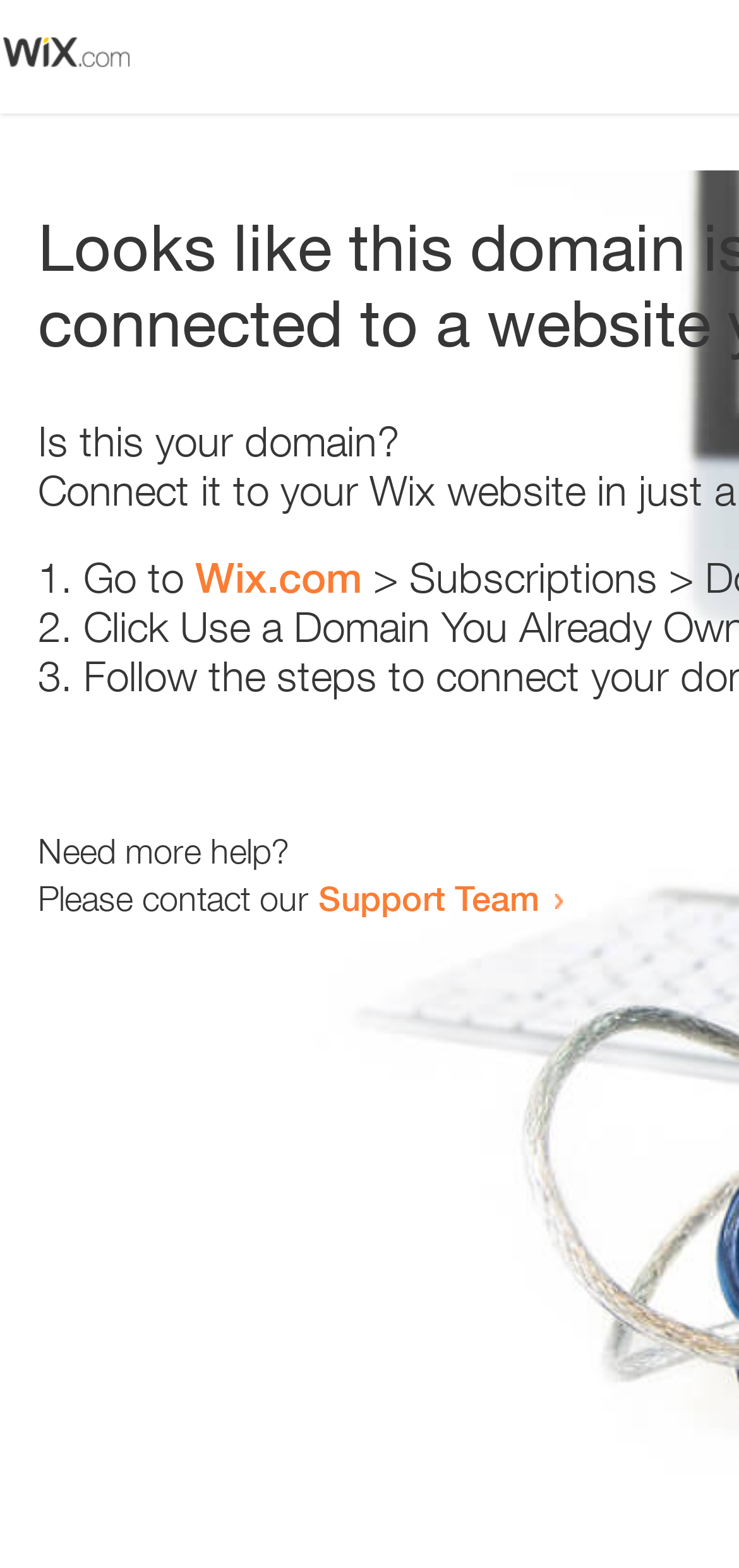What is the purpose of the webpage?
Carefully analyze the image and provide a thorough answer to the question.

The webpage appears to be an error page, and it provides steps to take if this is your domain, suggesting that the purpose of the webpage is to help users resolve domain-related errors.